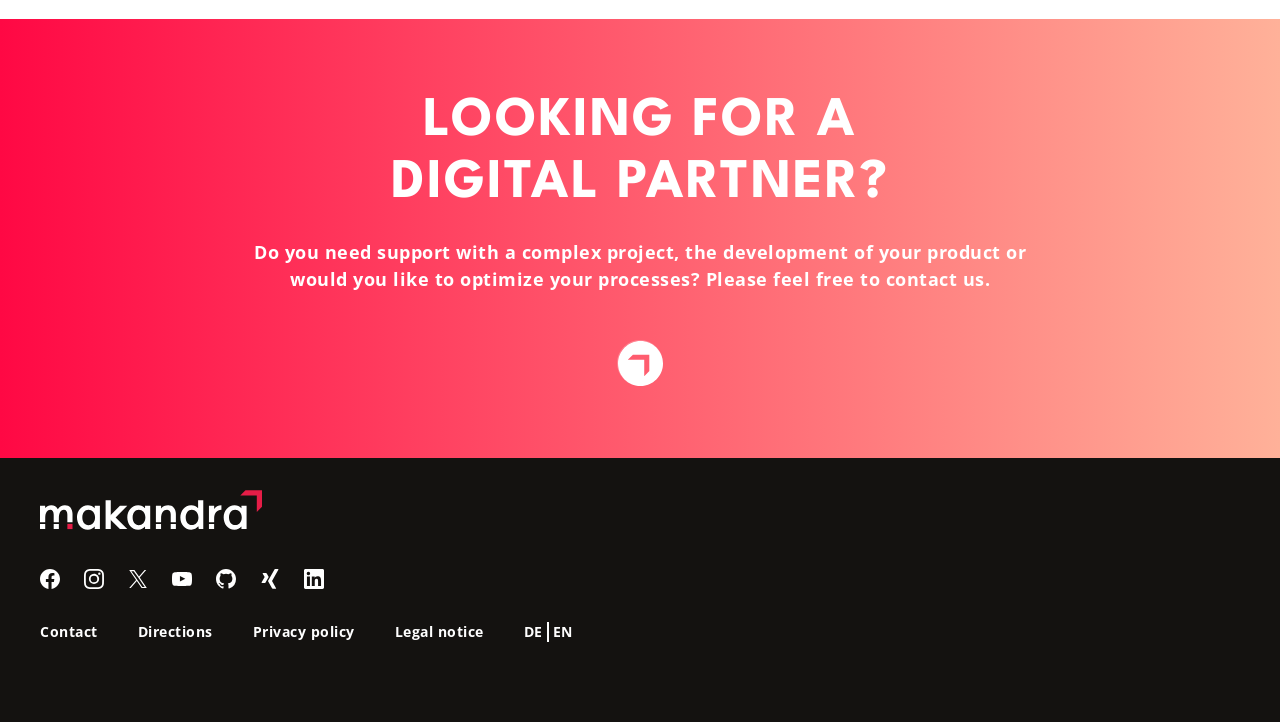Please identify the bounding box coordinates of the element's region that needs to be clicked to fulfill the following instruction: "Click on the 'King Charles ‘flew UFO to save lives’ in bizarre ‘secret military mission’' link". The bounding box coordinates should consist of four float numbers between 0 and 1, i.e., [left, top, right, bottom].

None